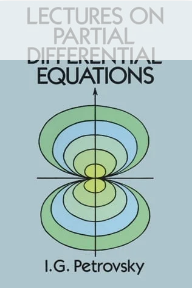Use the information in the screenshot to answer the question comprehensively: Where is the author's name located on the cover?

The author's name, 'I.G. Petrovsky', is located at the bottom of the book cover, completing the professional and academic appearance of the design, which is intended for students and researchers in advanced mathematics and its applications.